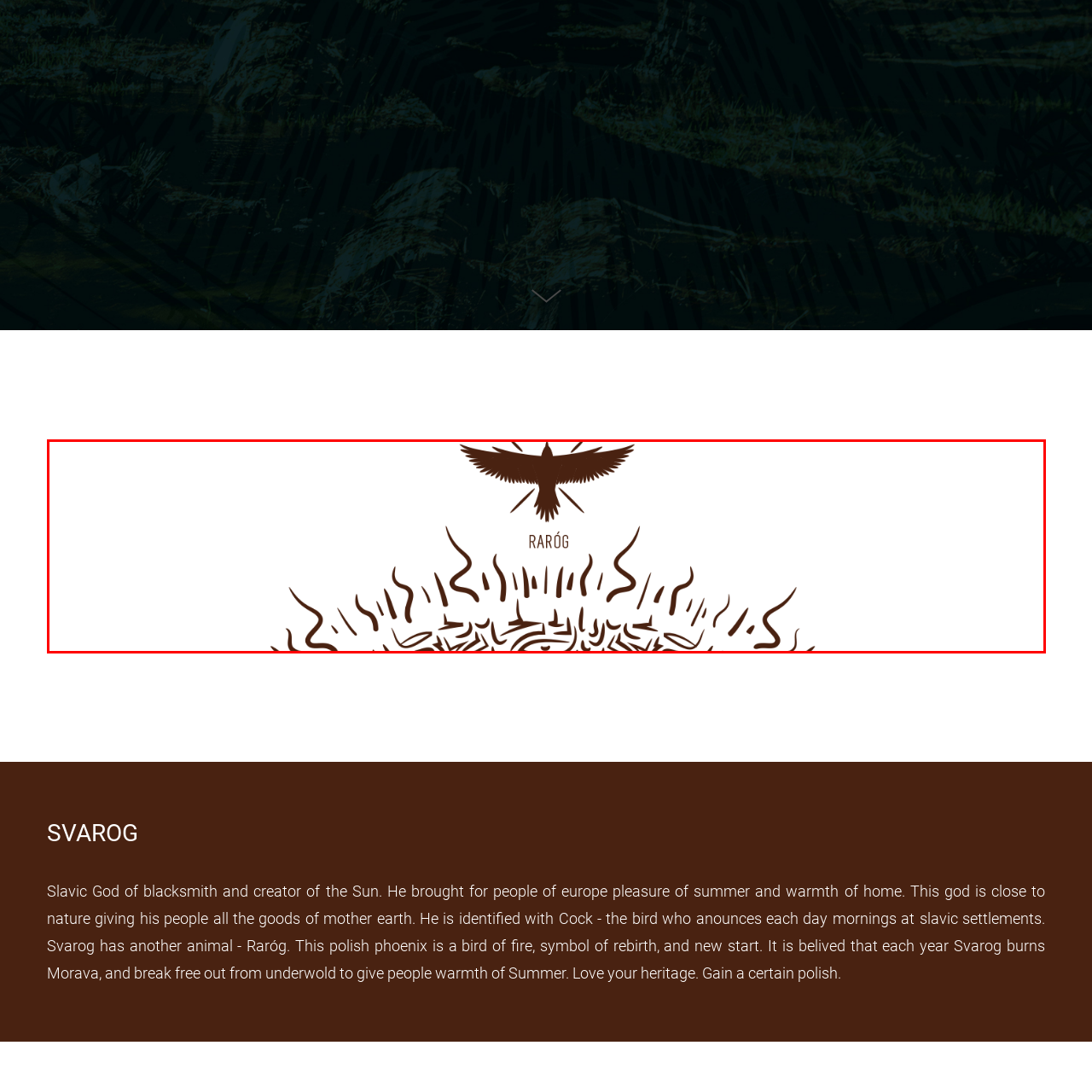Offer a detailed account of the image that is framed by the red bounding box.

This image features Raróg, a mythical fire bird from Slavic mythology, which represents themes of rebirth and new beginnings. The design prominently displays Raróg soaring above, emphasizing its significance in folklore. Below the bird, decorative flames radiate outward, symbolizing warmth and the protective powers attributed to this legendary creature. The text "Raróg" is elegantly rendered above the flames, linking the visual representation to its name and mythology. Raróg is closely connected to the god Svarog, the Slavic deity of blacksmithing and the sun, reinforcing the themes of creation, nature, and the cyclical nature of life in Slavic heritage.